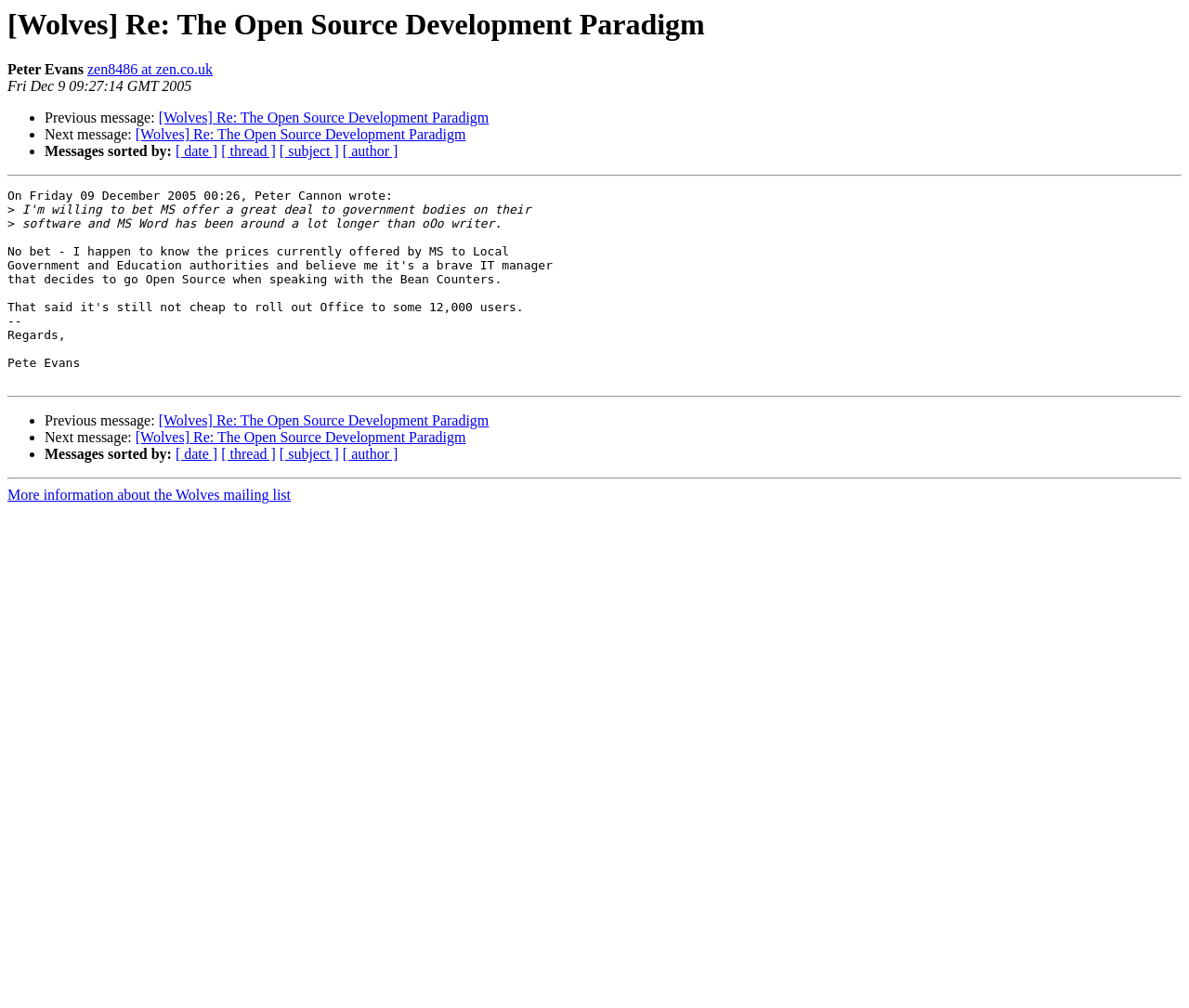Please specify the bounding box coordinates of the clickable section necessary to execute the following command: "View previous message".

[0.038, 0.109, 0.133, 0.125]